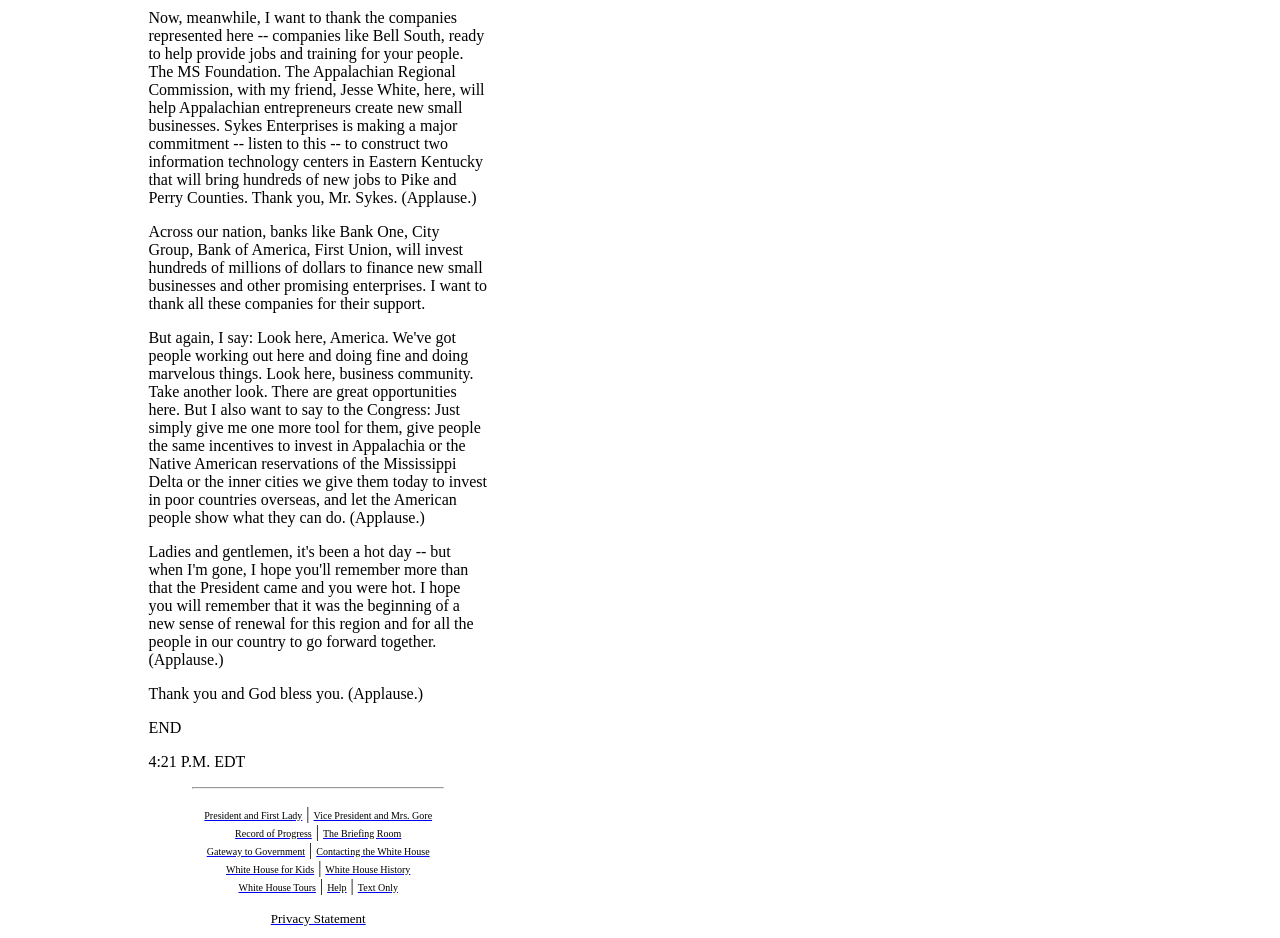What is the link 'Record of Progress' related to?
Observe the image and answer the question with a one-word or short phrase response.

White House